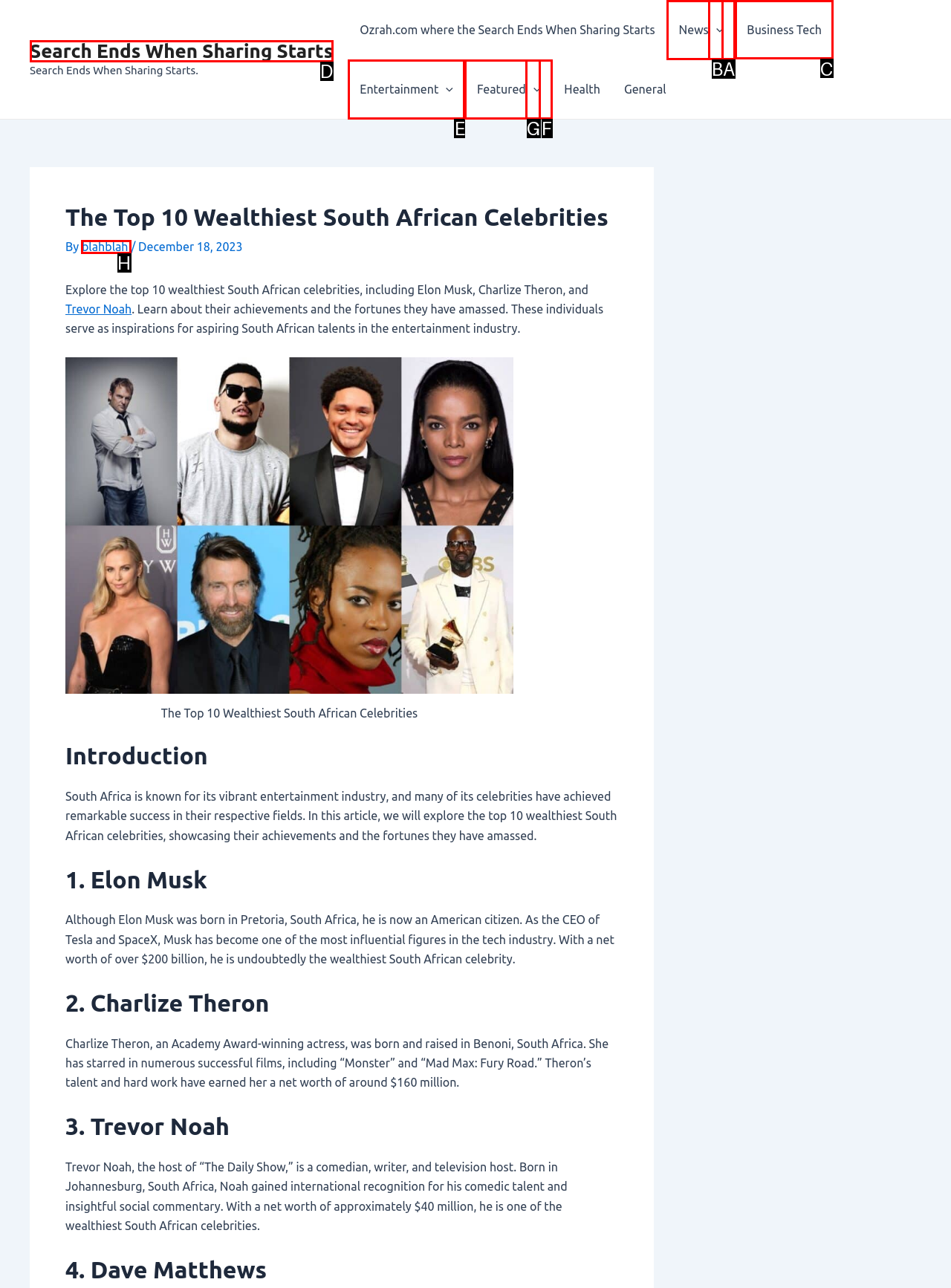Determine the right option to click to perform this task: Explore the 'Business Tech' section
Answer with the correct letter from the given choices directly.

C